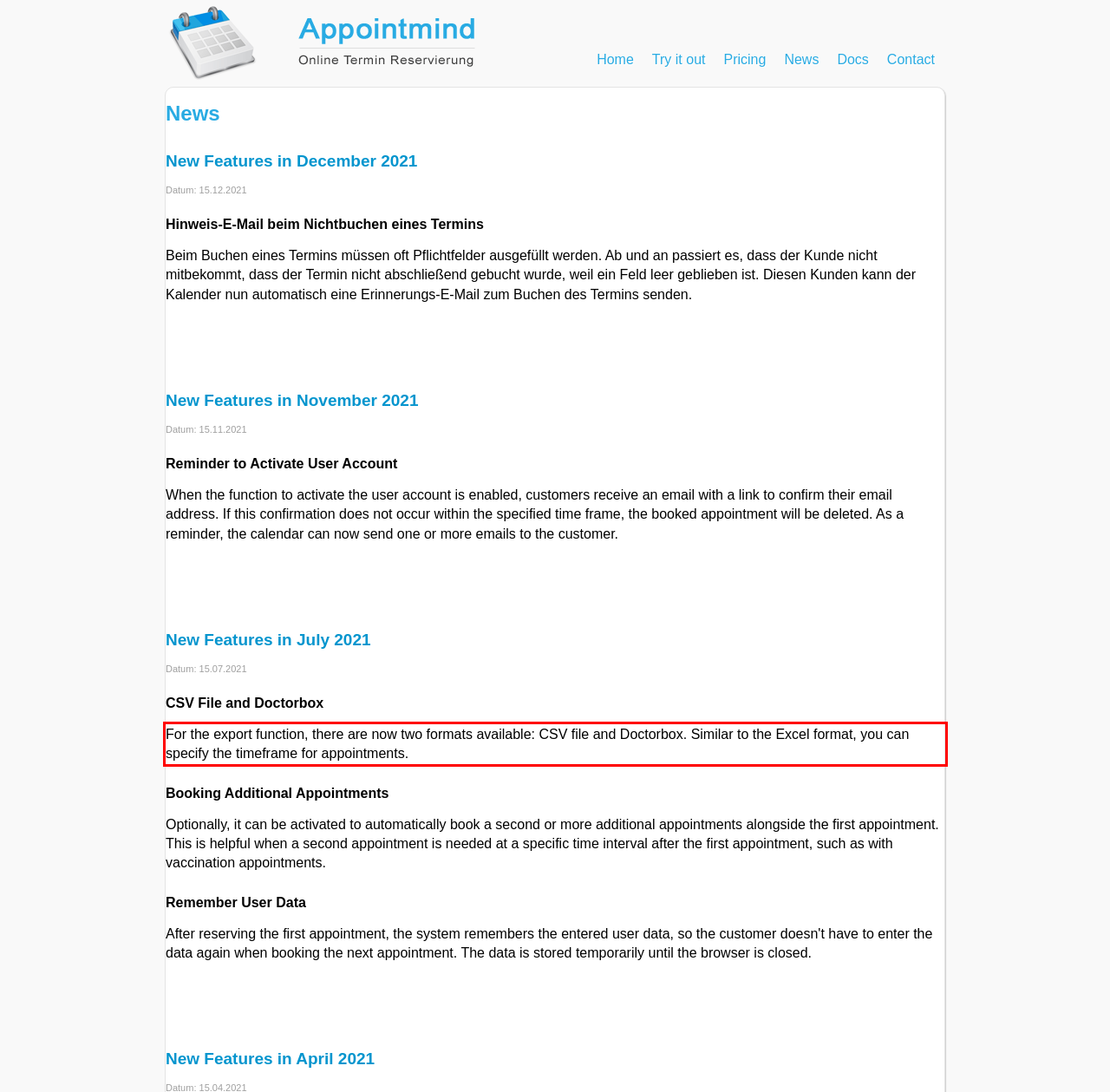With the given screenshot of a webpage, locate the red rectangle bounding box and extract the text content using OCR.

For the export function, there are now two formats available: CSV file and Doctorbox. Similar to the Excel format, you can specify the timeframe for appointments.